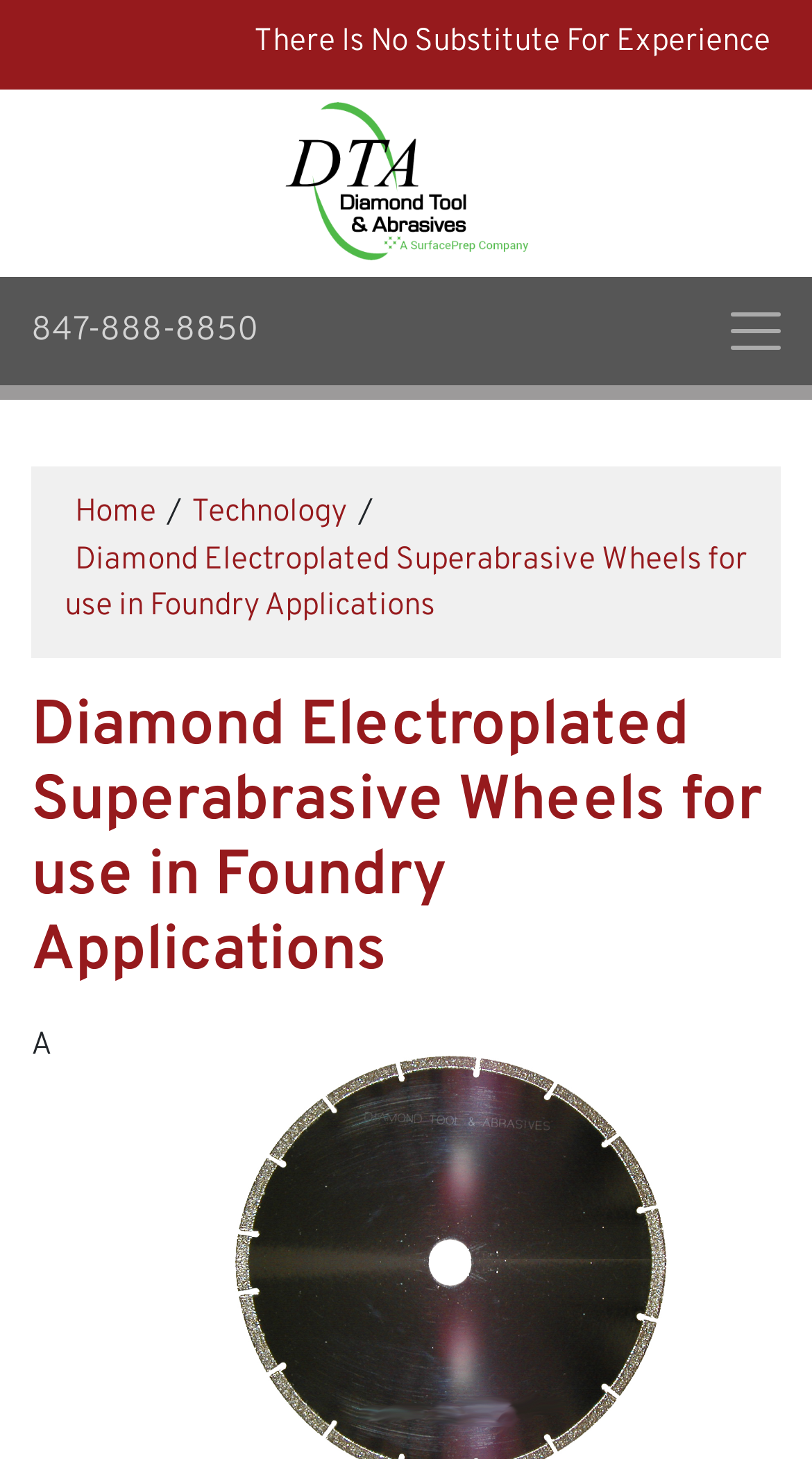Given the description alt="Diamond Tool and Abrasives, Inc.", predict the bounding box coordinates of the UI element. Ensure the coordinates are in the format (top-left x, top-left y, bottom-right x, bottom-right y) and all values are between 0 and 1.

[0.337, 0.111, 0.663, 0.138]